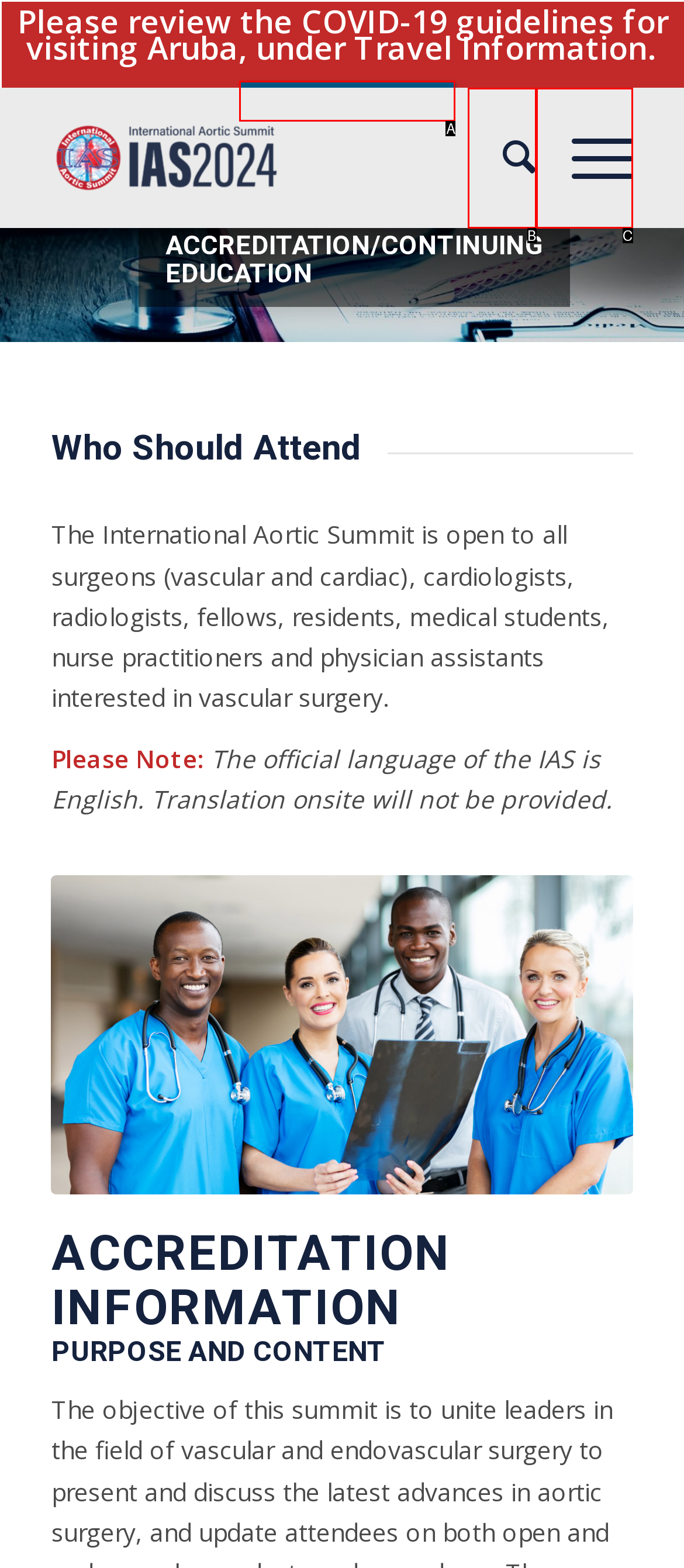Match the HTML element to the description: View Guidelines. Respond with the letter of the correct option directly.

A